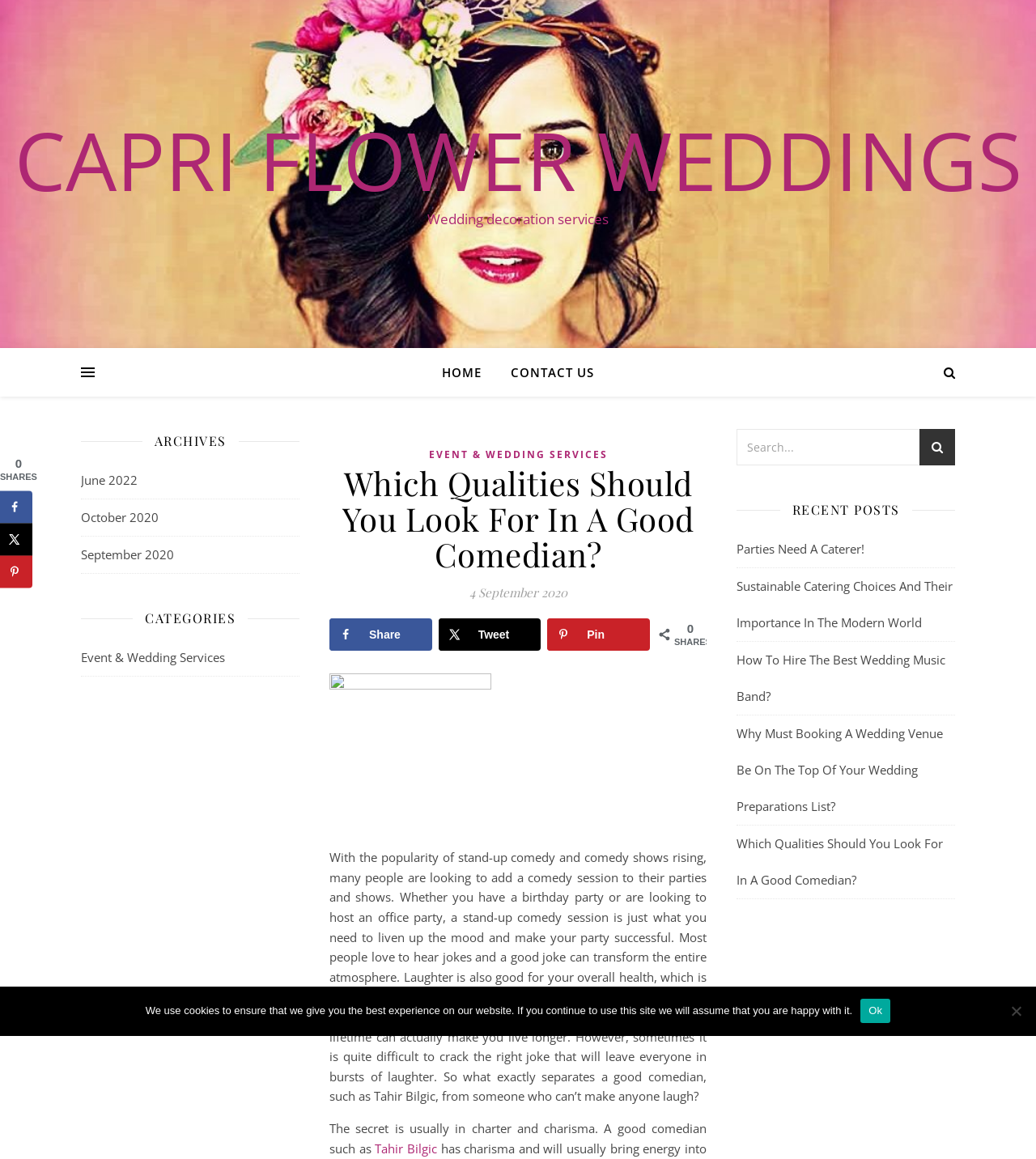Please specify the bounding box coordinates in the format (top-left x, top-left y, bottom-right x, bottom-right y), with values ranging from 0 to 1. Identify the bounding box for the UI component described as follows: Tahir Bilgic

[0.362, 0.984, 0.422, 0.998]